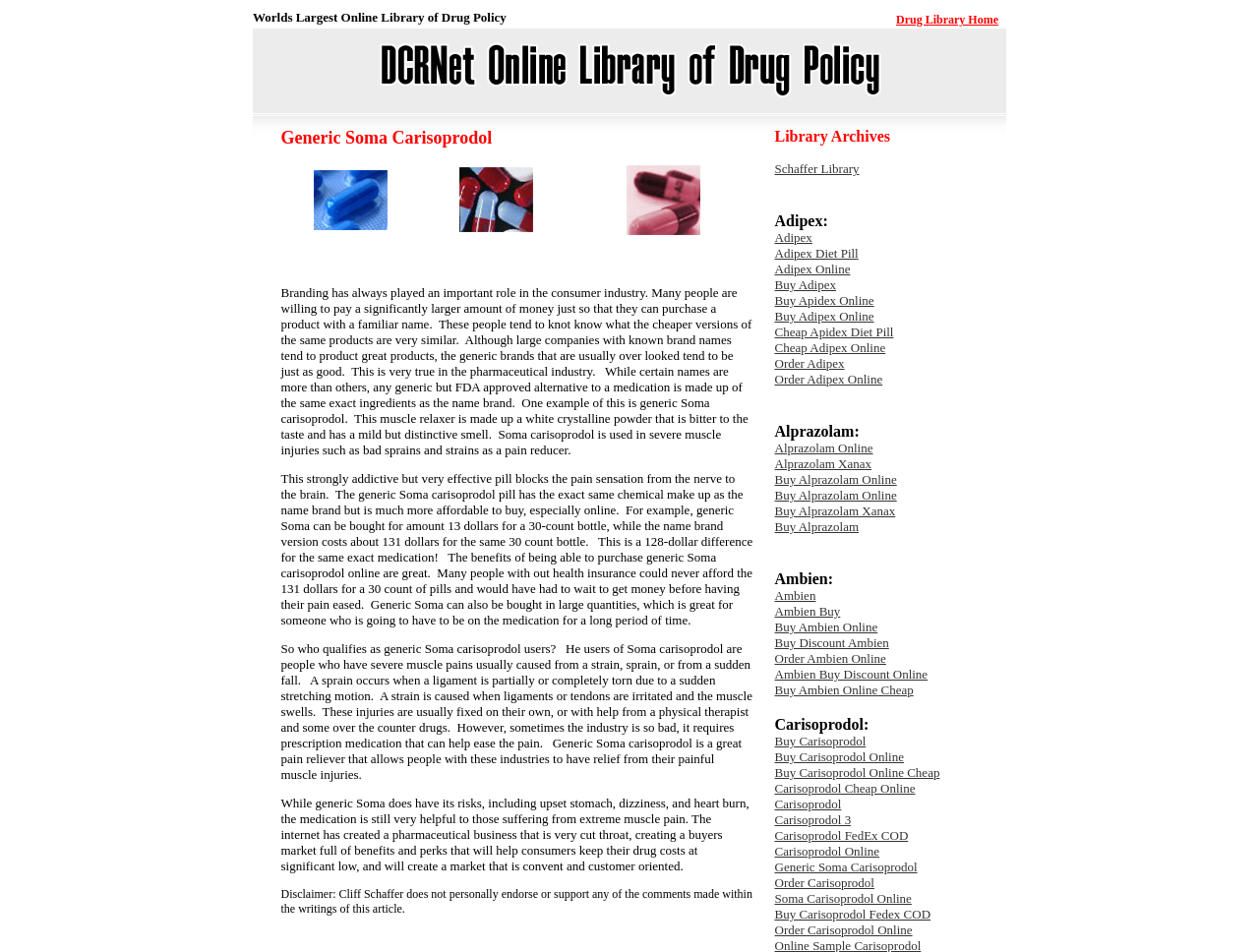Articulate a complete and detailed caption of the webpage elements.

This webpage appears to be an online library or resource for drug information, specifically focusing on generic alternatives to brand-name medications. The page is divided into several sections, with a prominent heading "Generic Soma Carisoprodol" at the top.

In the top-left section, there is a table with two rows, each containing a cell with text. The first cell contains the text "World's Largest Online Library of Drug Policy Drug Library Home" and an image. The second cell contains the text "Online Drug Library" and an image.

Below this section, there is a large block of text that discusses the benefits of generic medications, specifically generic Soma Carisoprodol. The text explains that generic medications are often much cheaper than their brand-name counterparts but are made with the same ingredients and are just as effective. It also highlights the benefits of buying generic medications online, including cost savings and convenience.

To the right of this text block, there is a section with several links to other resources, including "Library Archives" and various links to information about different medications, such as Adipex, Alprazolam, and Ambien.

At the bottom of the page, there is a disclaimer stating that the author, Cliff Schaffer, does not personally endorse or support any of the comments made within the article.

Overall, the webpage appears to be a resource for individuals looking for information on generic medications and how to purchase them online.